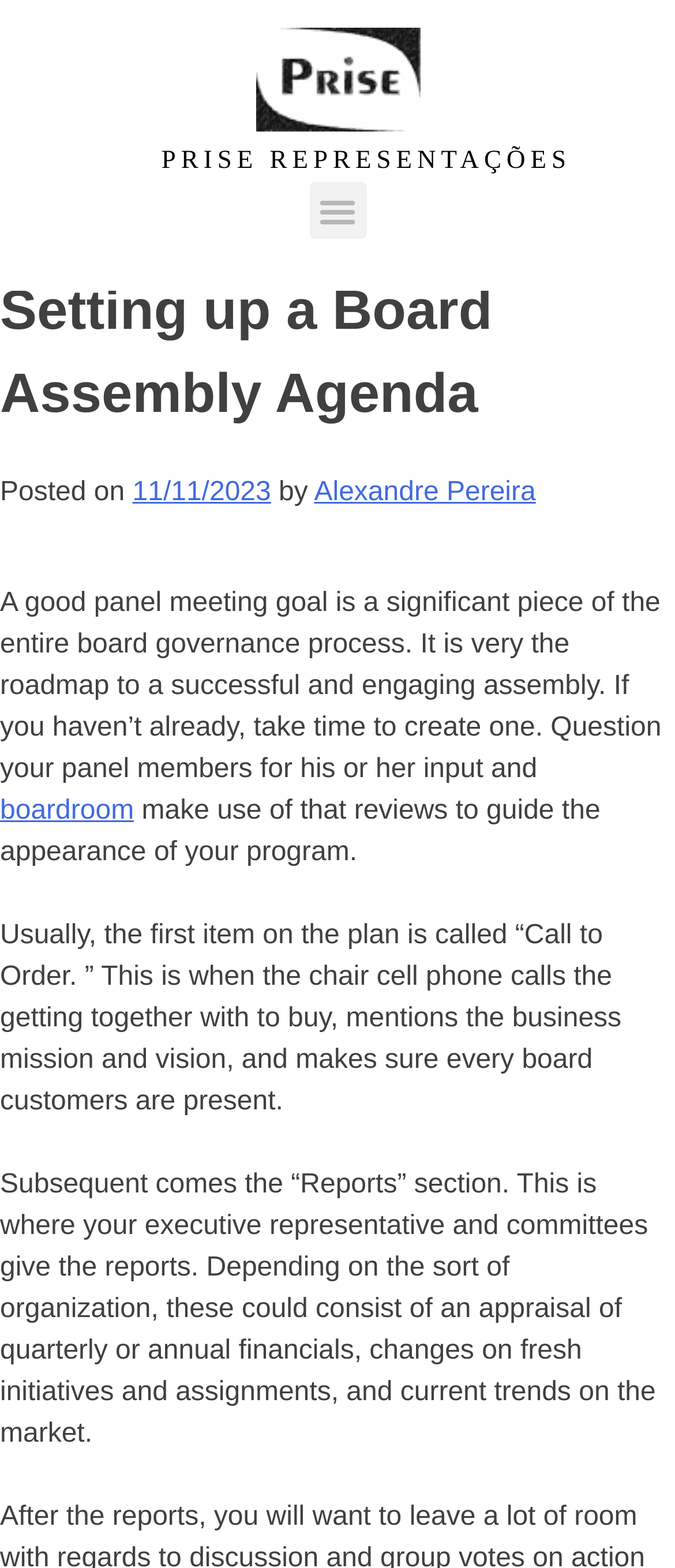Examine the image carefully and respond to the question with a detailed answer: 
What is the purpose of a good panel meeting goal?

According to the webpage, a good panel meeting goal is a significant piece of the entire board governance process, and it serves as a roadmap to a successful and engaging assembly.